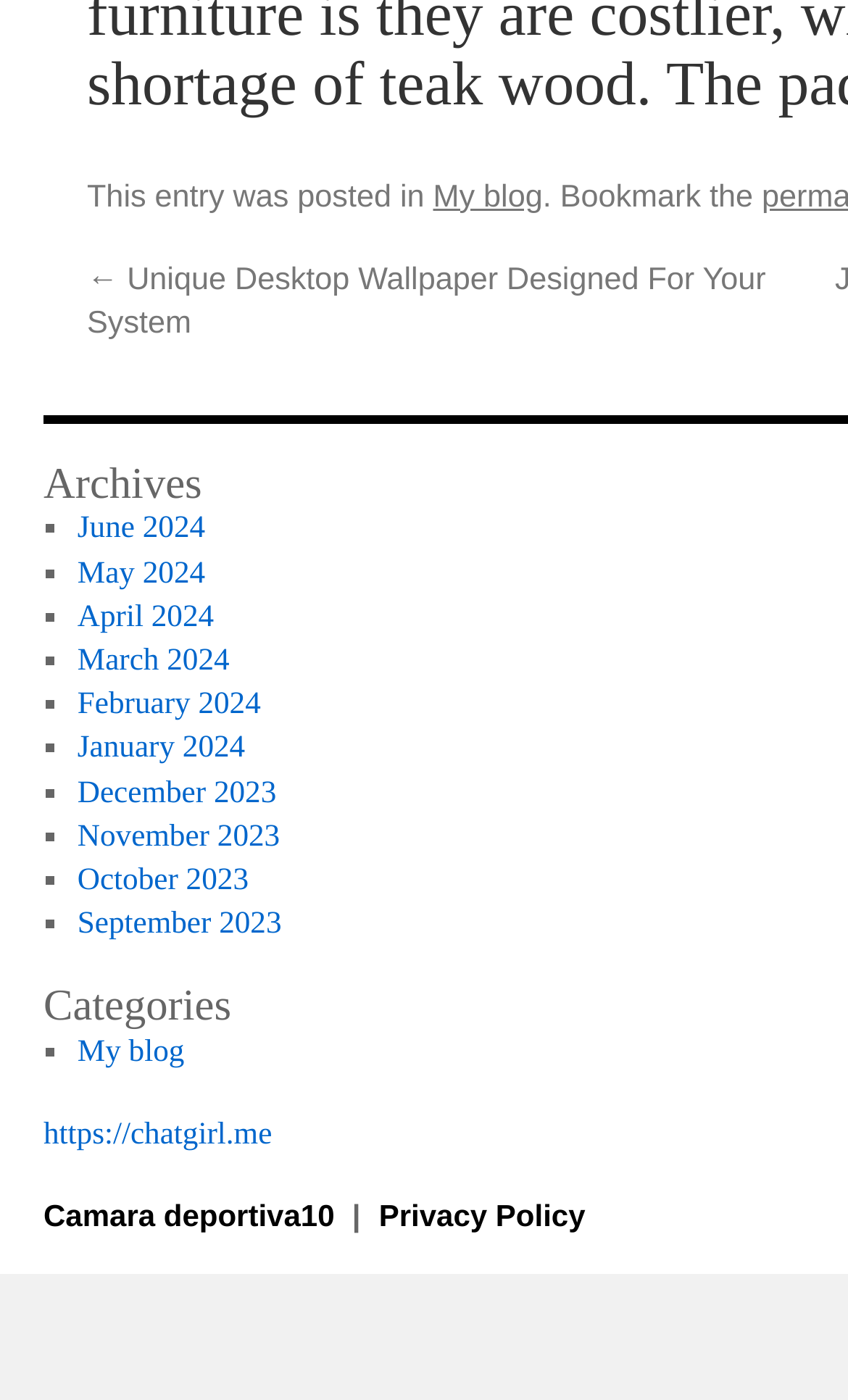Use a single word or phrase to answer the following:
What is the URL of the external link at the bottom of the page?

https://chatgirl.me